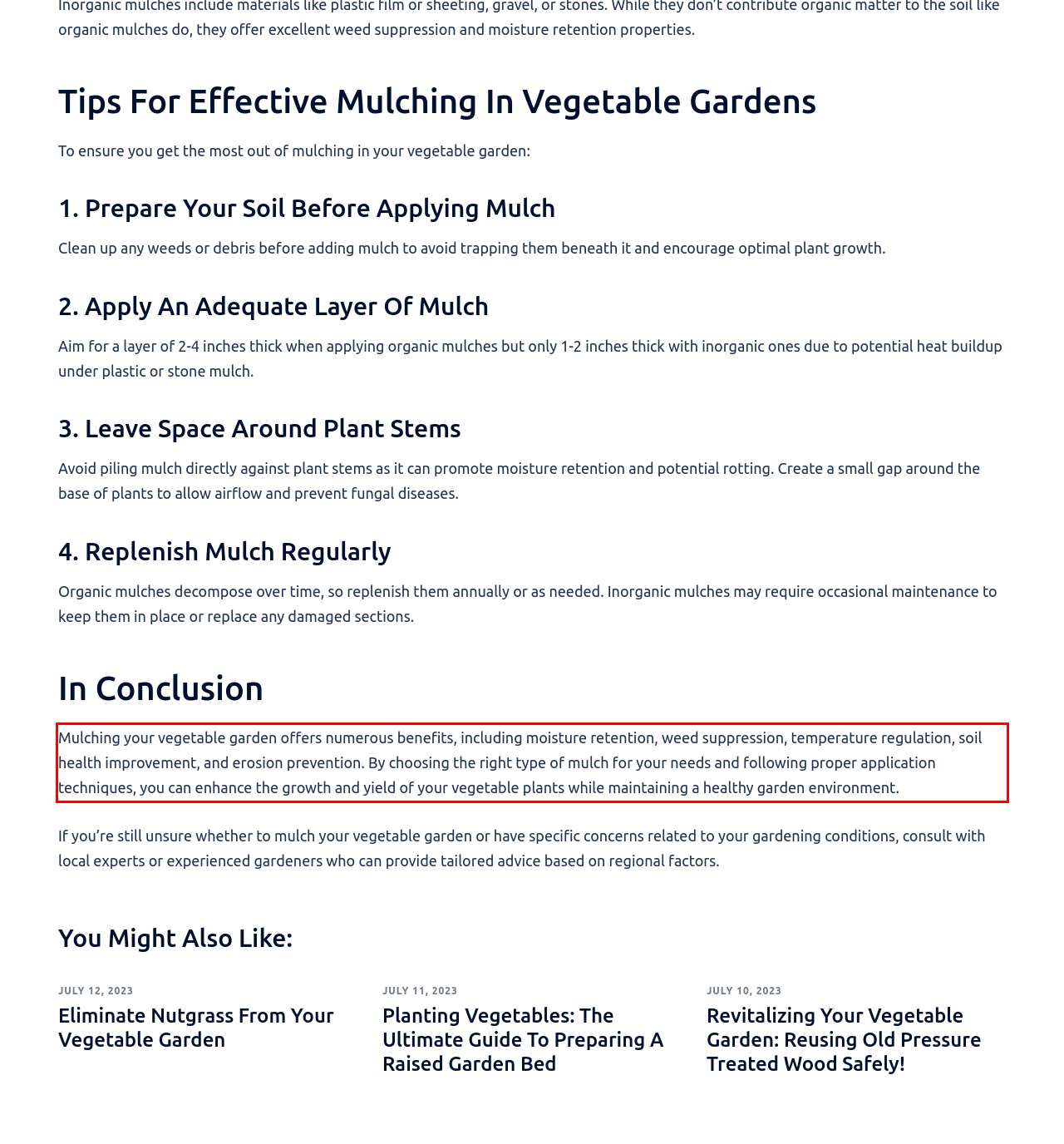Please take the screenshot of the webpage, find the red bounding box, and generate the text content that is within this red bounding box.

Mulching your vegetable garden offers numerous benefits, including moisture retention, weed suppression, temperature regulation, soil health improvement, and erosion prevention. By choosing the right type of mulch for your needs and following proper application techniques, you can enhance the growth and yield of your vegetable plants while maintaining a healthy garden environment.